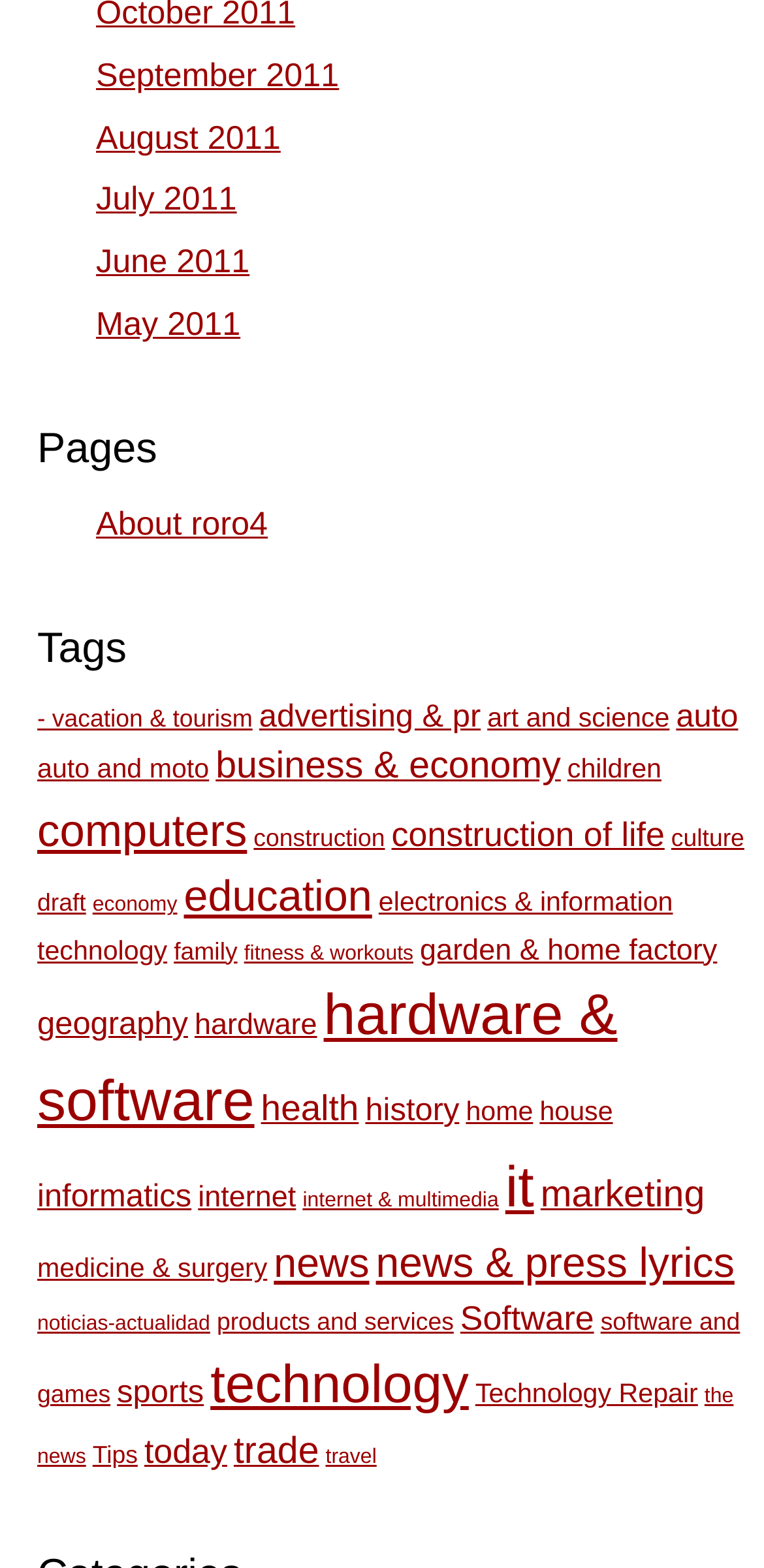How many categories are listed under 'Tags'?
Please provide a comprehensive and detailed answer to the question.

I counted the number of links under the 'Tags' heading and found that there are 40 categories listed.